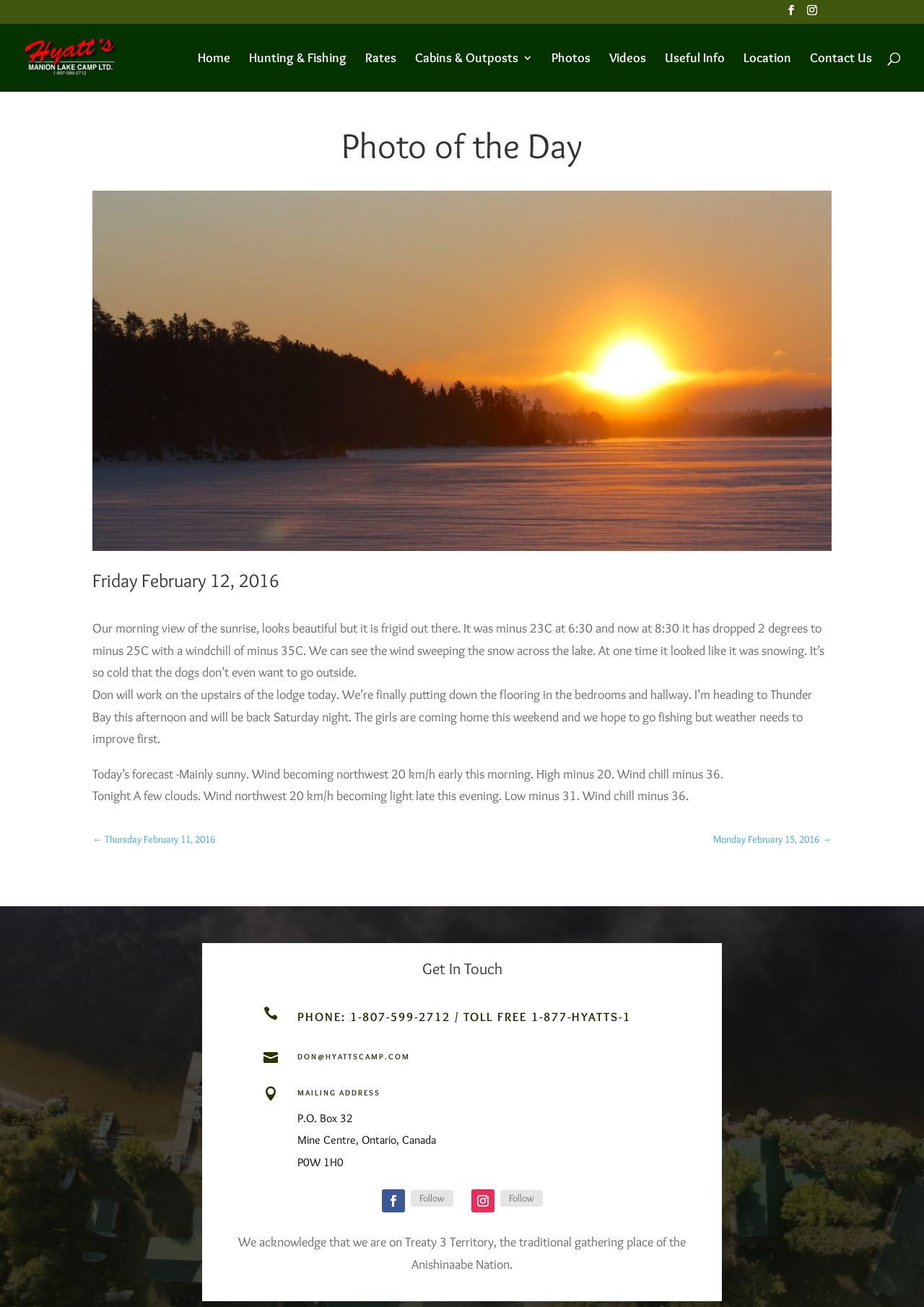Deliver a detailed narrative of the webpage's visual and textual elements.

This webpage is about Hyatt's Manion Lake Camp Ltd., a camp located in Ontario, Canada. At the top of the page, there is a logo image of the camp, accompanied by a link to the camp's name. Below the logo, there is a navigation menu with links to various sections of the website, including "Home", "Hunting & Fishing", "Rates", "Cabins & Outposts 3", "Photos", "Videos", "Useful Info", "Location", and "Contact Us".

On the left side of the page, there is a search box where users can search for specific content on the website. Below the search box, there is a section titled "Photo of the Day", which features an image of a sunrise at the camp. 

The main content of the page is a blog post dated Friday, February 12, 2016. The post describes the cold weather at the camp, with a temperature of minus 25C and a windchill of minus 35C. It also mentions that the owner, Don, will be working on the upstairs of the lodge, and that the writer will be heading to Thunder Bay in the afternoon. The post also includes the weather forecast for the day and night.

At the bottom of the page, there are links to navigate to previous and next blog posts, dated Thursday, February 11, 2016, and Monday, February 15, 2016, respectively. 

On the right side of the page, there is a section titled "Get In Touch", which includes contact information for the camp, including phone numbers, email addresses, and a mailing address. There are also social media links and a statement acknowledging that the camp is located on Treaty 3 Territory, the traditional gathering place of the Anishinaabe Nation.